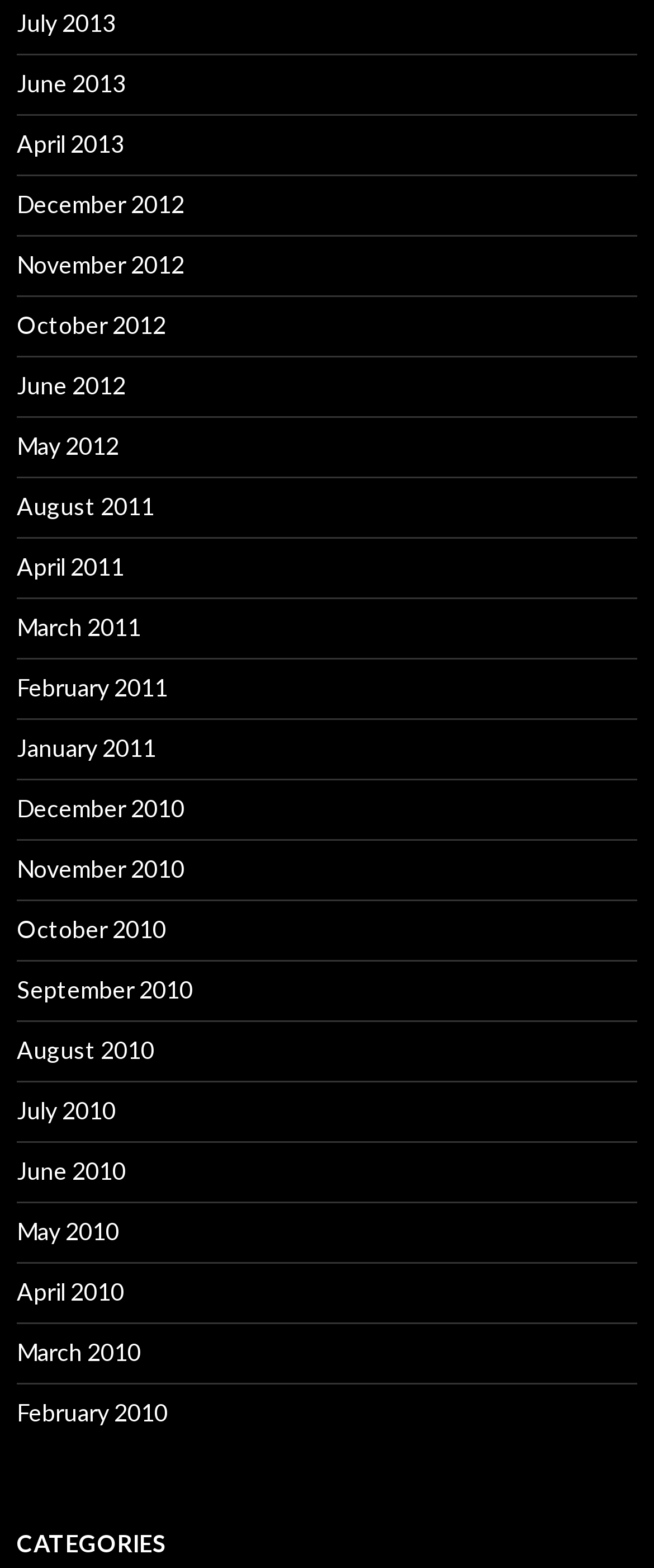Give a concise answer using only one word or phrase for this question:
What is the category heading on this webpage?

CATEGORIES